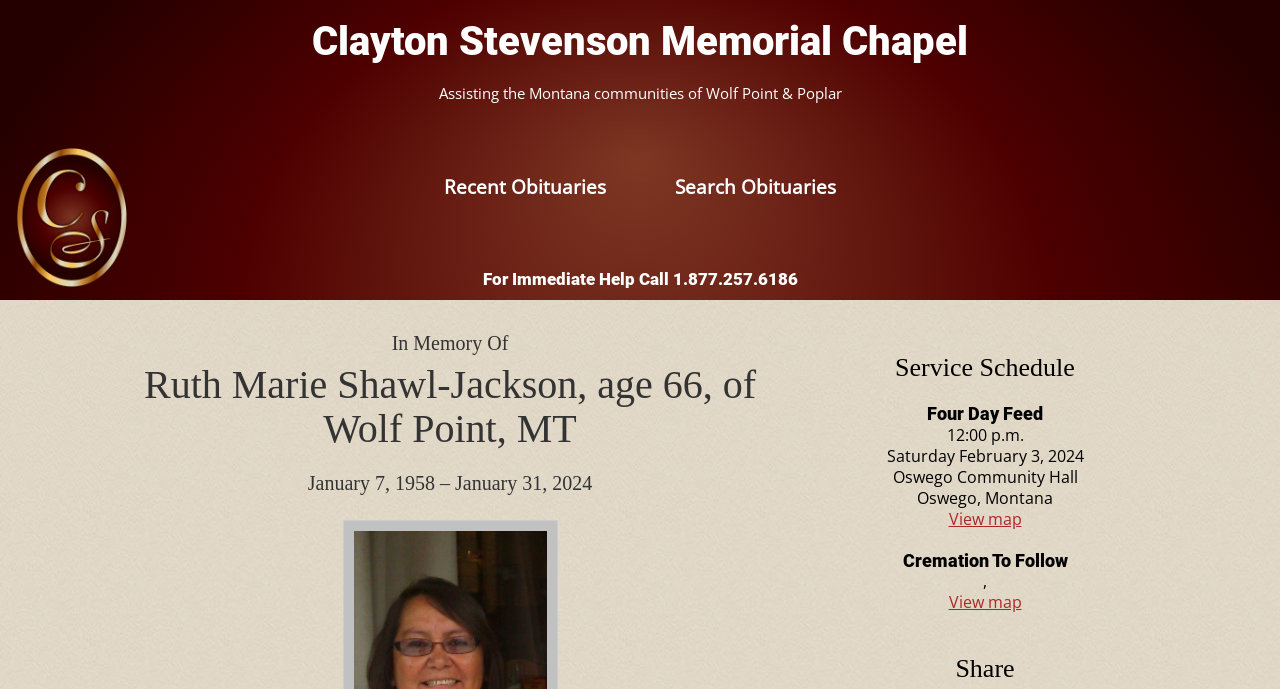Locate and provide the bounding box coordinates for the HTML element that matches this description: "View map".

[0.741, 0.858, 0.798, 0.89]